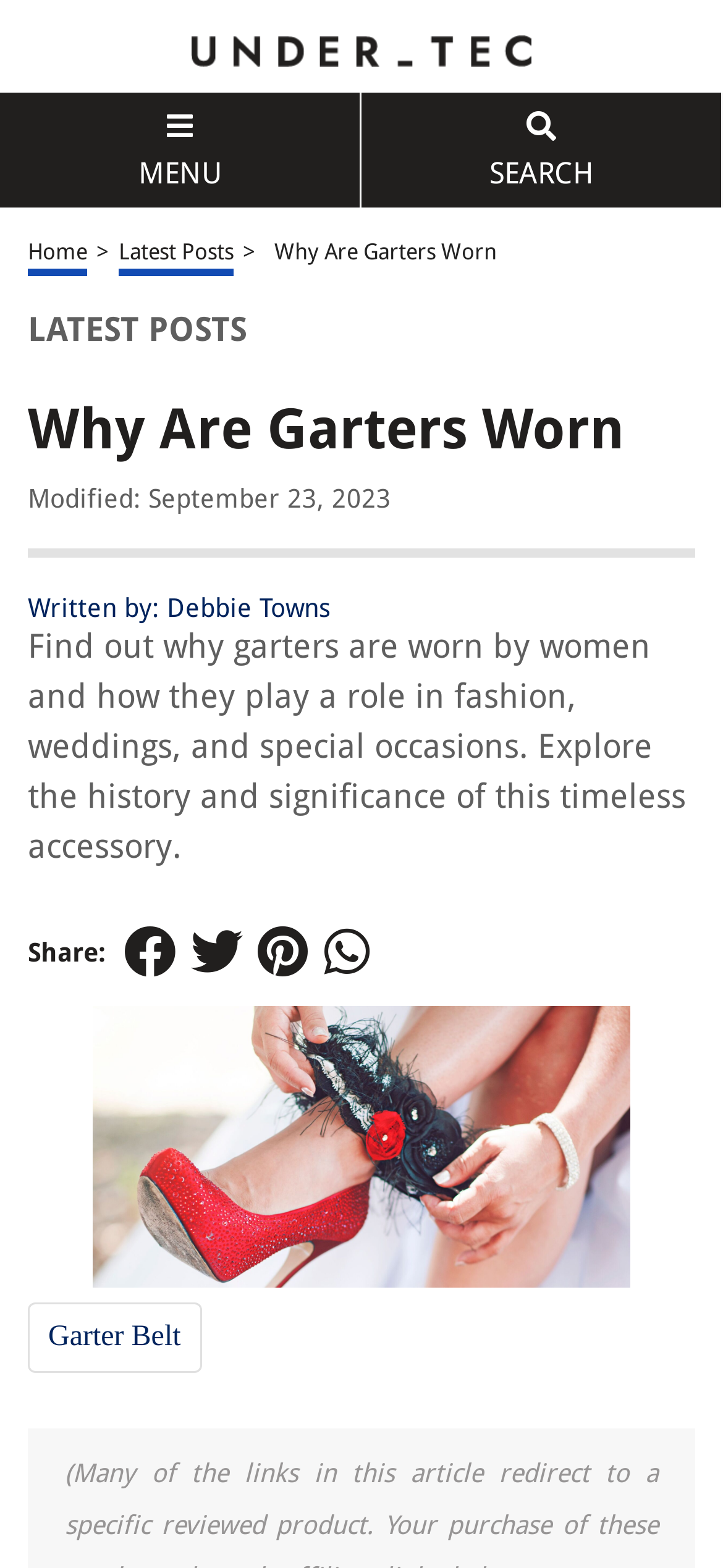Determine the bounding box coordinates for the clickable element to execute this instruction: "Read the latest posts". Provide the coordinates as four float numbers between 0 and 1, i.e., [left, top, right, bottom].

[0.164, 0.15, 0.323, 0.176]